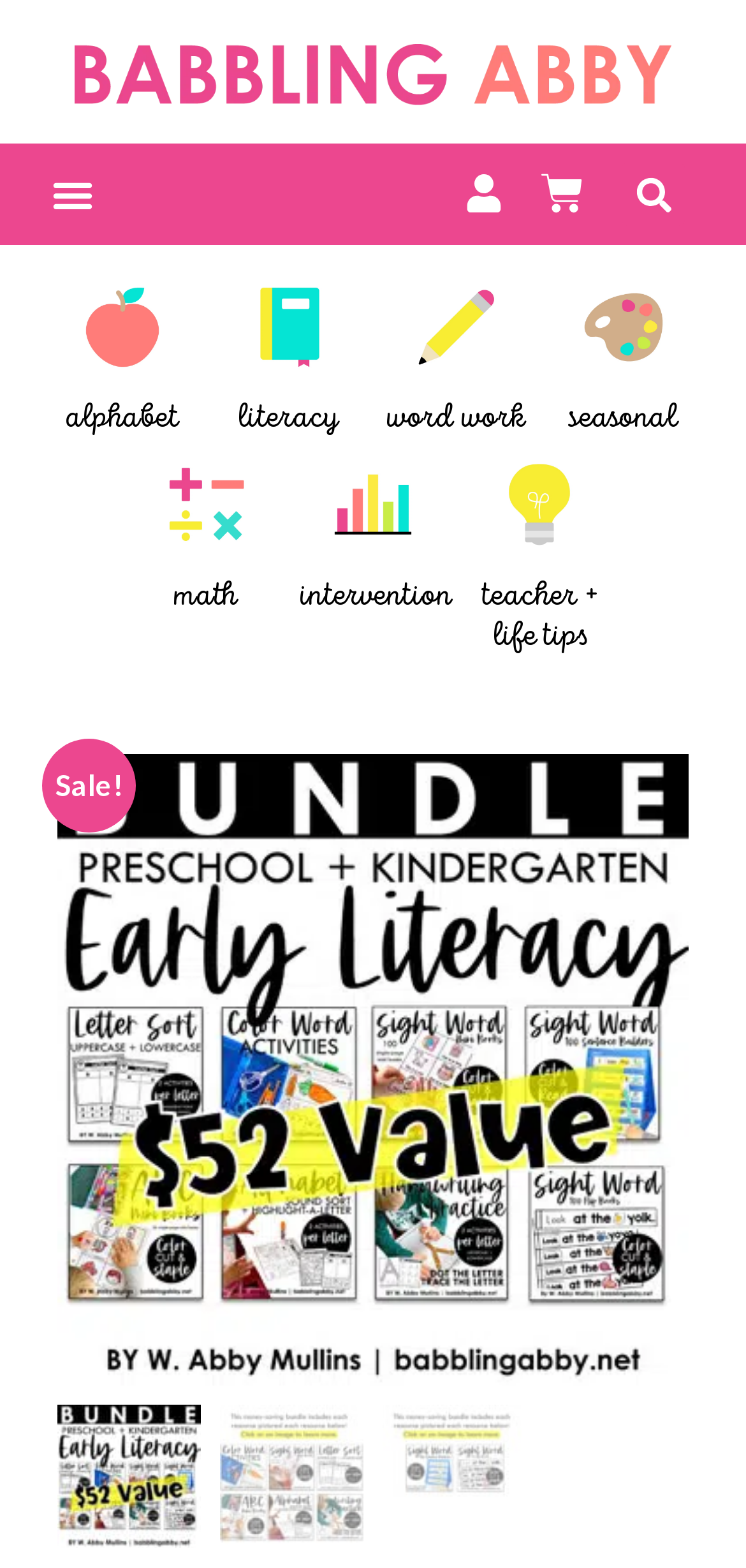Find the bounding box of the element with the following description: "word work". The coordinates must be four float numbers between 0 and 1, formatted as [left, top, right, bottom].

[0.518, 0.257, 0.705, 0.279]